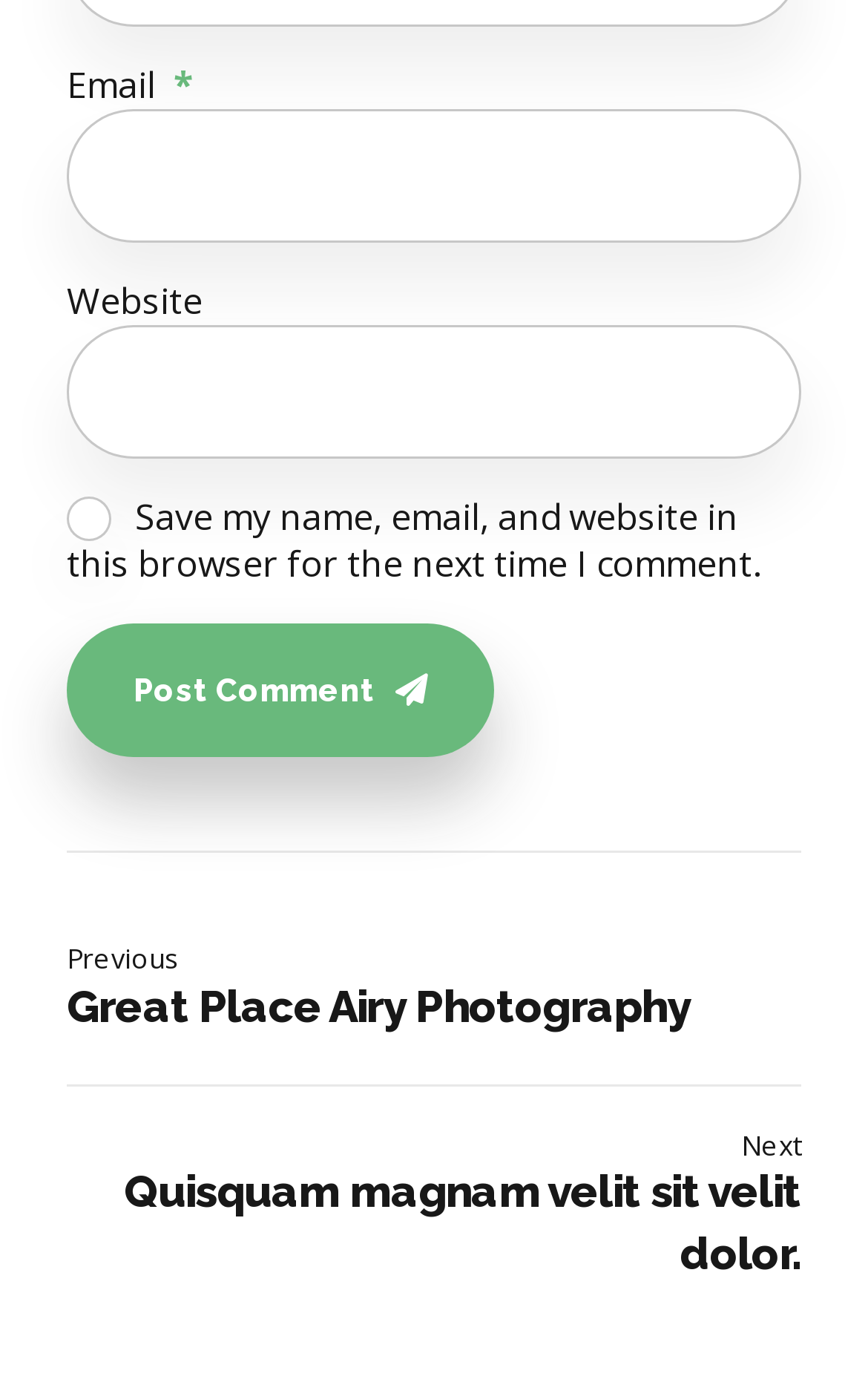Provide the bounding box coordinates in the format (top-left x, top-left y, bottom-right x, bottom-right y). All values are floating point numbers between 0 and 1. Determine the bounding box coordinate of the UI element described as: Back to home

None